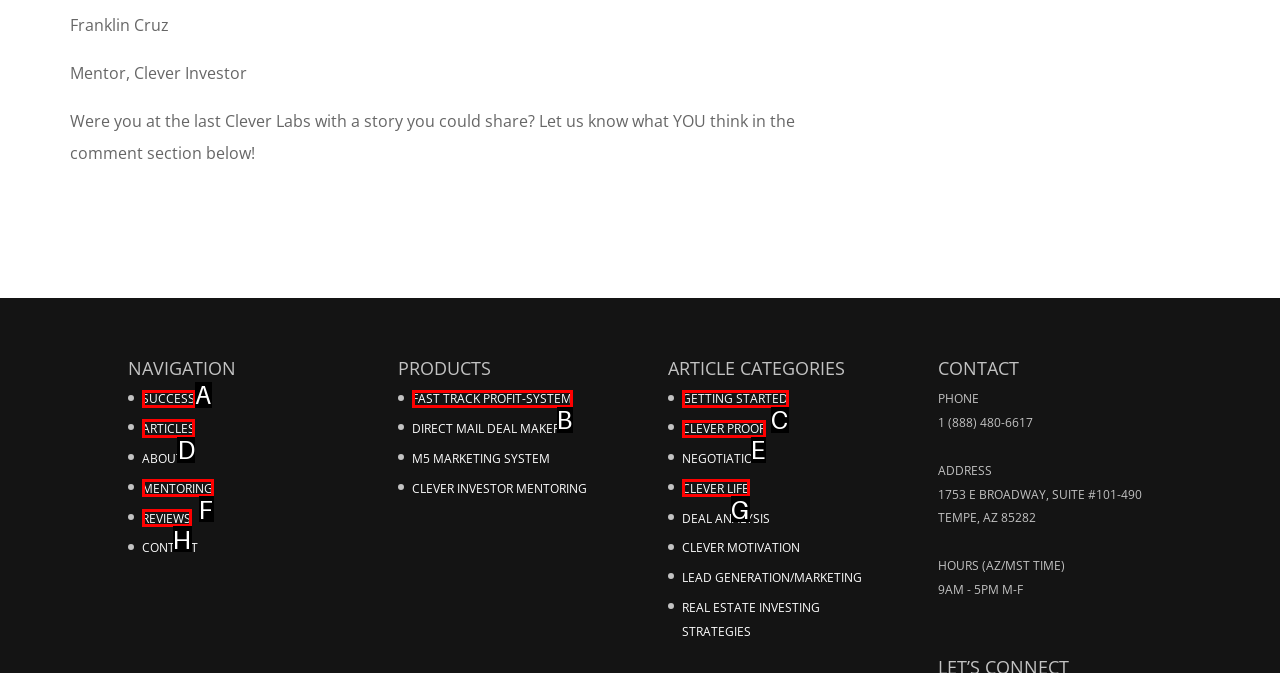Point out the UI element to be clicked for this instruction: Click on the 'ARTICLES' link. Provide the answer as the letter of the chosen element.

D